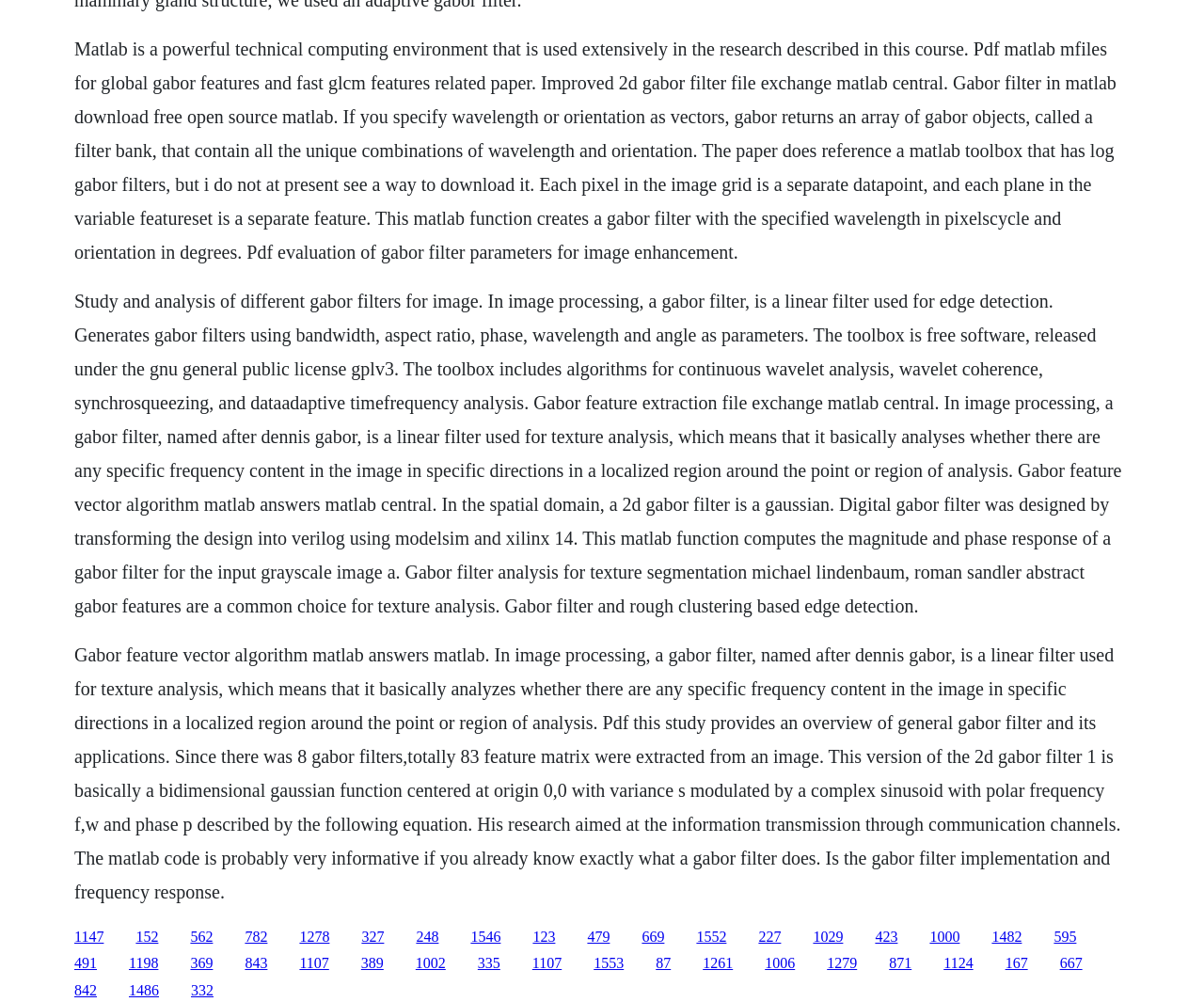How many Gabor filters were used in the study mentioned on the webpage?
Based on the visual information, provide a detailed and comprehensive answer.

According to the webpage, there were 8 Gabor filters used in the study, which resulted in a total of 83 feature matrices being extracted from an image.